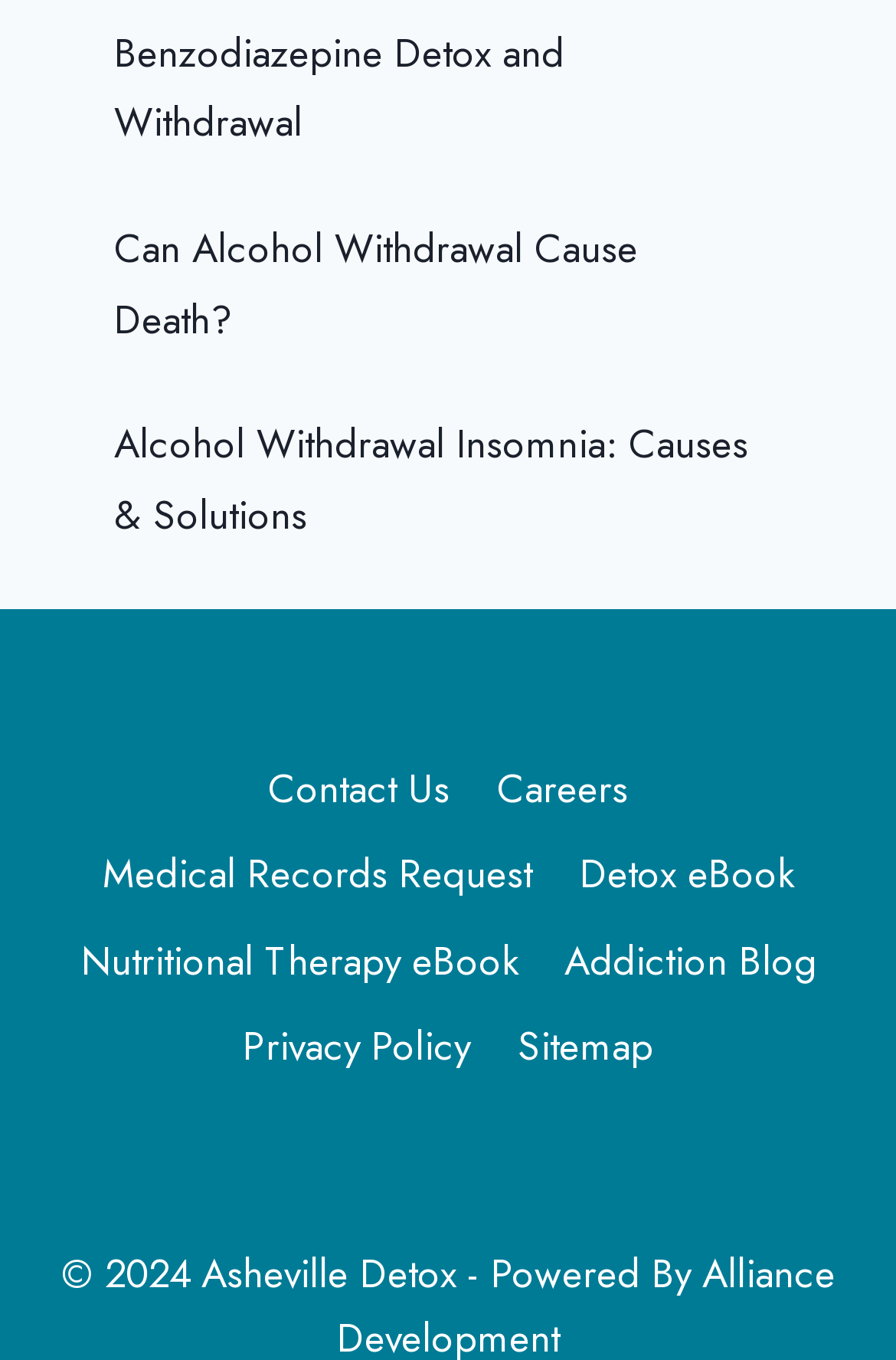Identify the bounding box coordinates of the HTML element based on this description: "Nutritional Therapy eBook".

[0.064, 0.675, 0.604, 0.739]